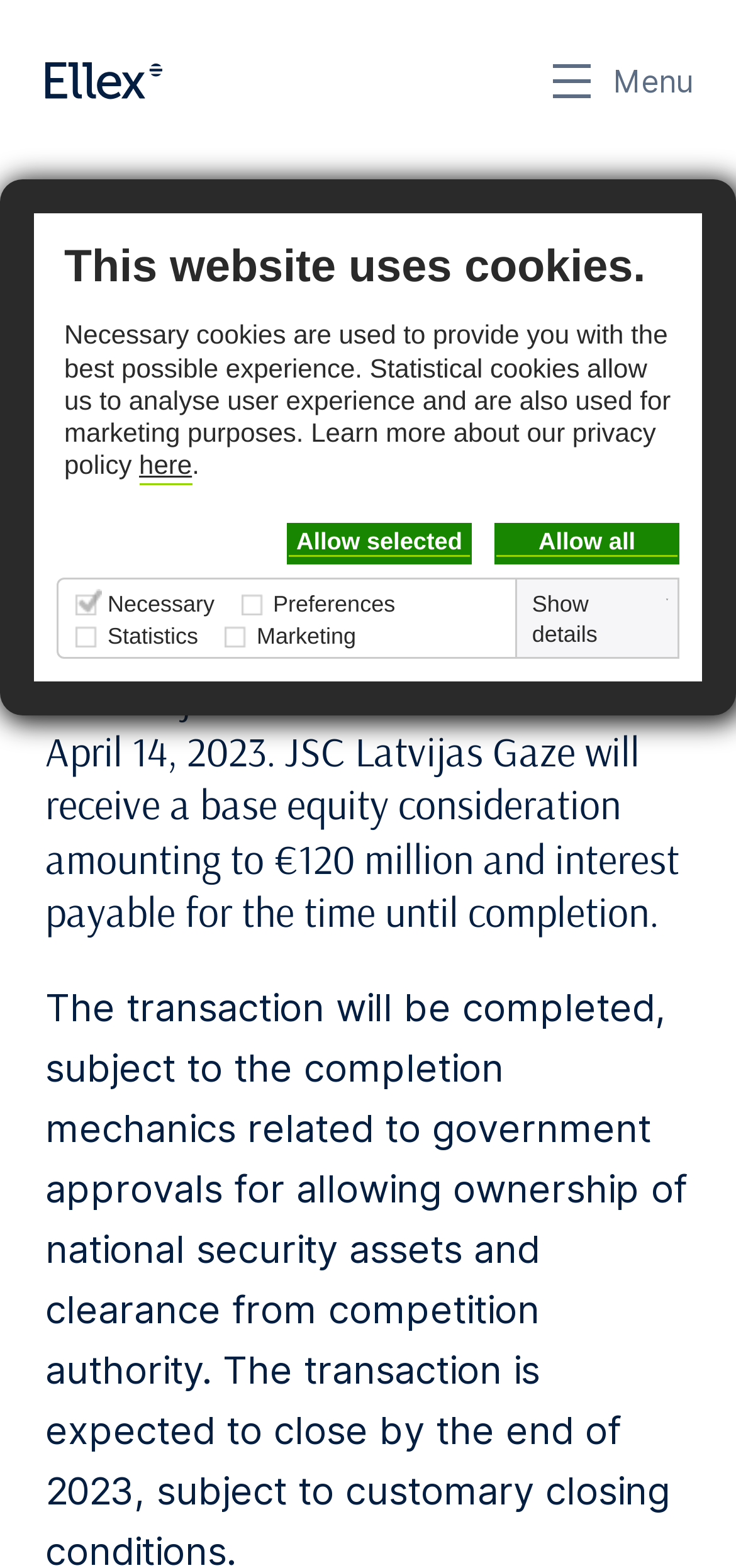Please determine and provide the text content of the webpage's heading.

Eesti Gaas signed an agreement with Latvijas Gāze to acquire Gaso